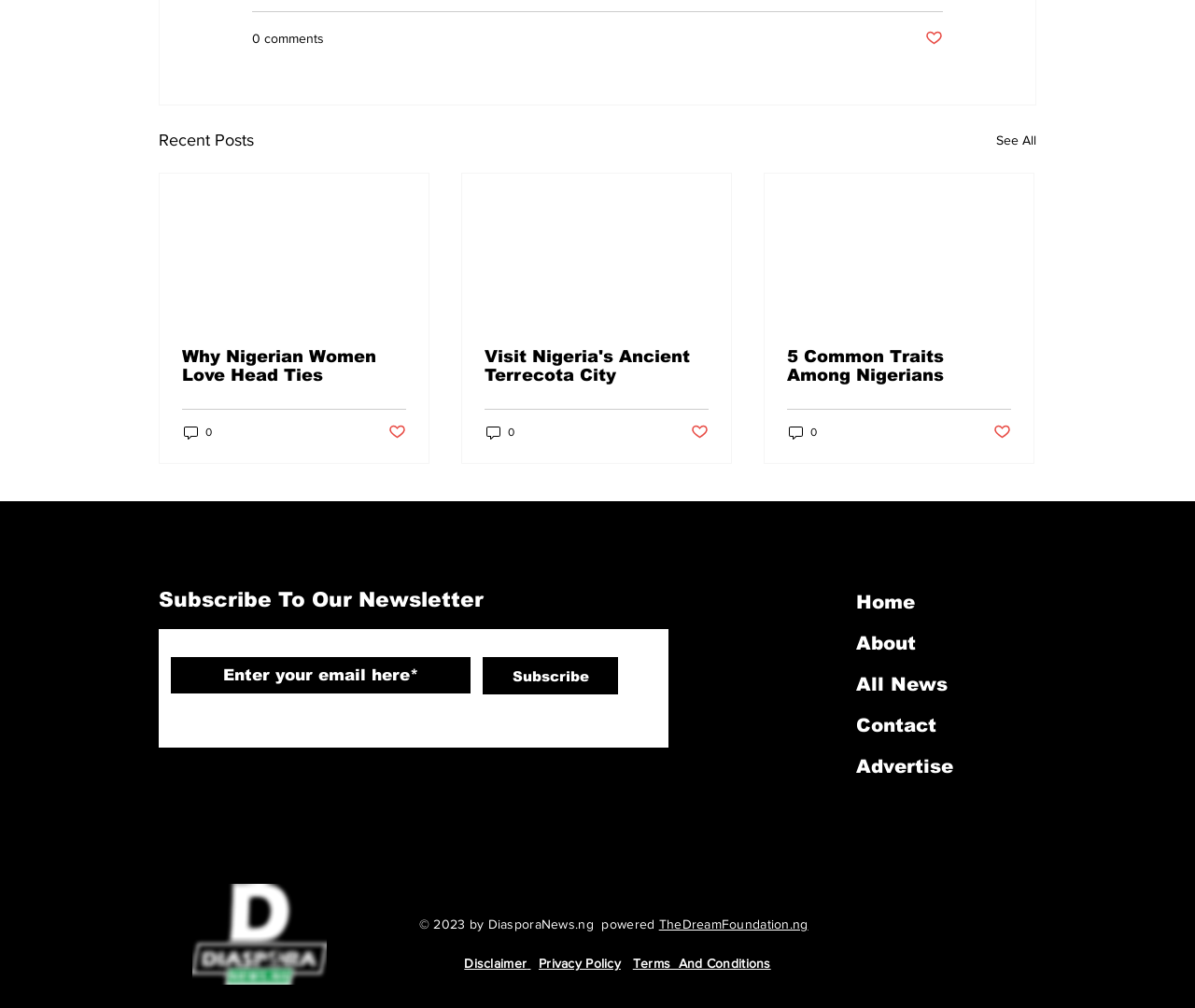Please identify the bounding box coordinates of the region to click in order to complete the task: "Click the 'Subscribe' button". The coordinates must be four float numbers between 0 and 1, specified as [left, top, right, bottom].

[0.404, 0.652, 0.517, 0.689]